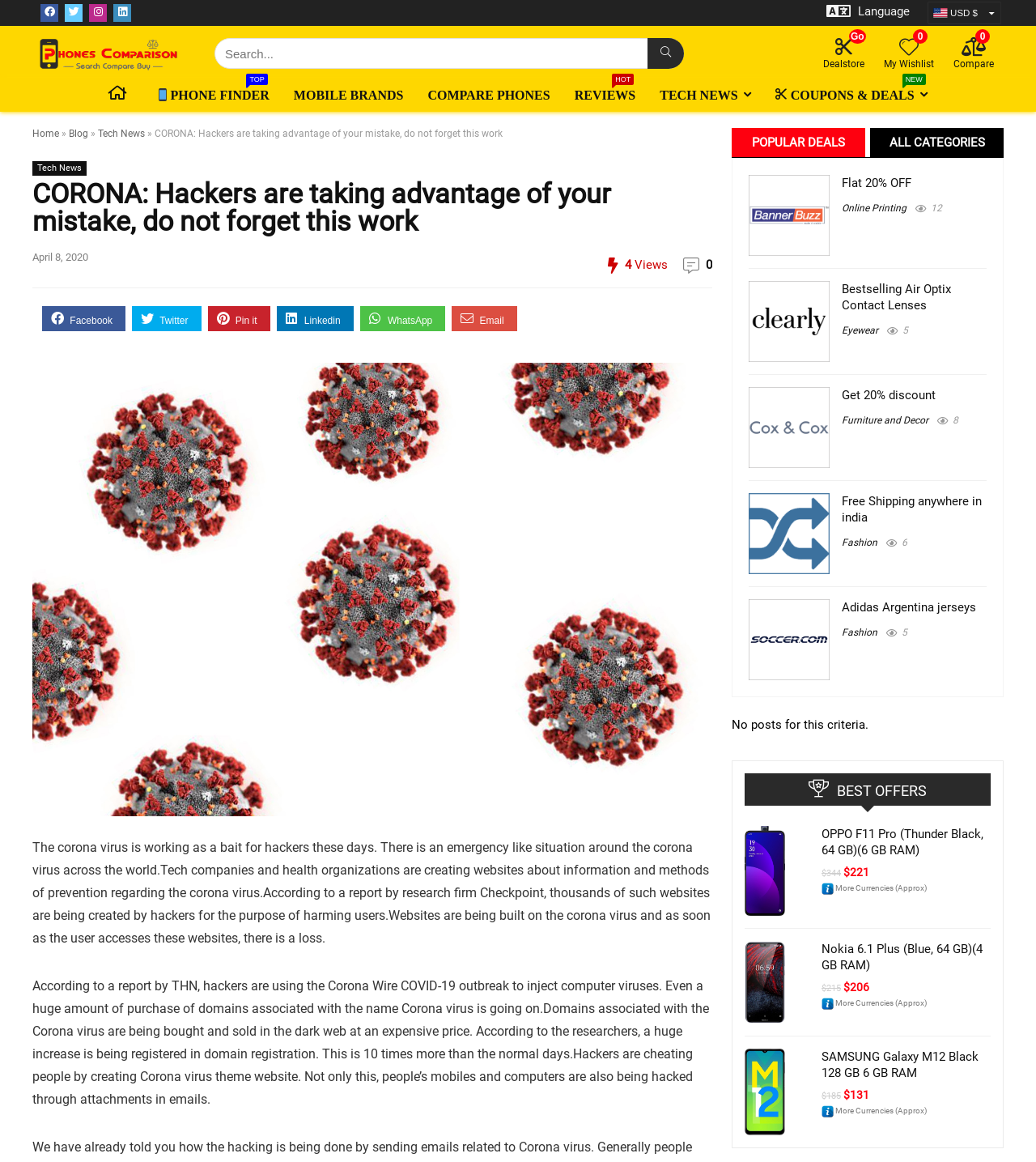Please identify the bounding box coordinates of the element's region that needs to be clicked to fulfill the following instruction: "Share on Facebook". The bounding box coordinates should consist of four float numbers between 0 and 1, i.e., [left, top, right, bottom].

[0.041, 0.264, 0.121, 0.285]